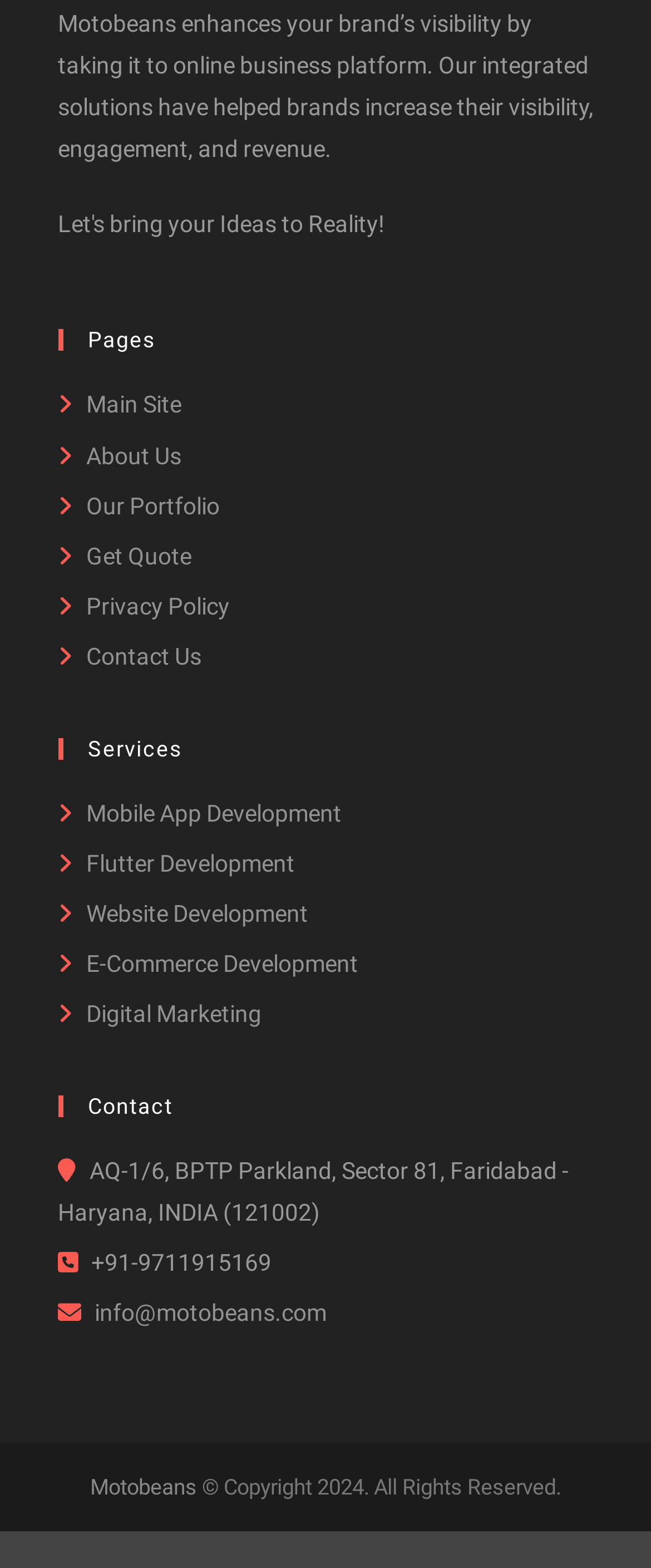Pinpoint the bounding box coordinates of the element you need to click to execute the following instruction: "send an email to info@motobeans.com". The bounding box should be represented by four float numbers between 0 and 1, in the format [left, top, right, bottom].

[0.137, 0.829, 0.501, 0.846]